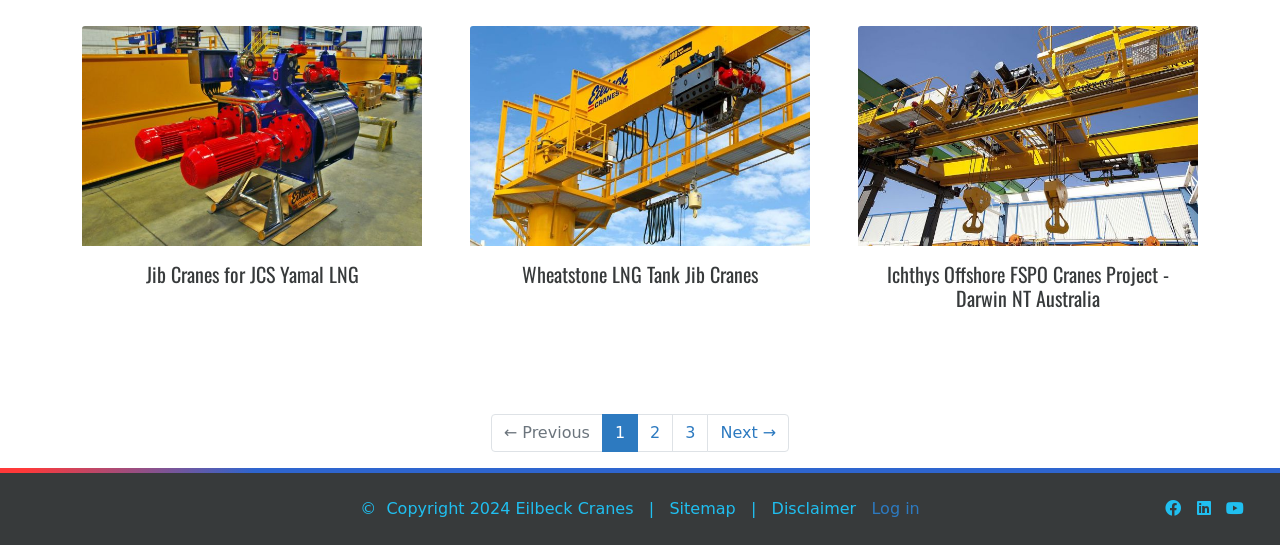Determine the bounding box coordinates of the clickable element to achieve the following action: 'Go to page 2'. Provide the coordinates as four float values between 0 and 1, formatted as [left, top, right, bottom].

[0.498, 0.76, 0.526, 0.83]